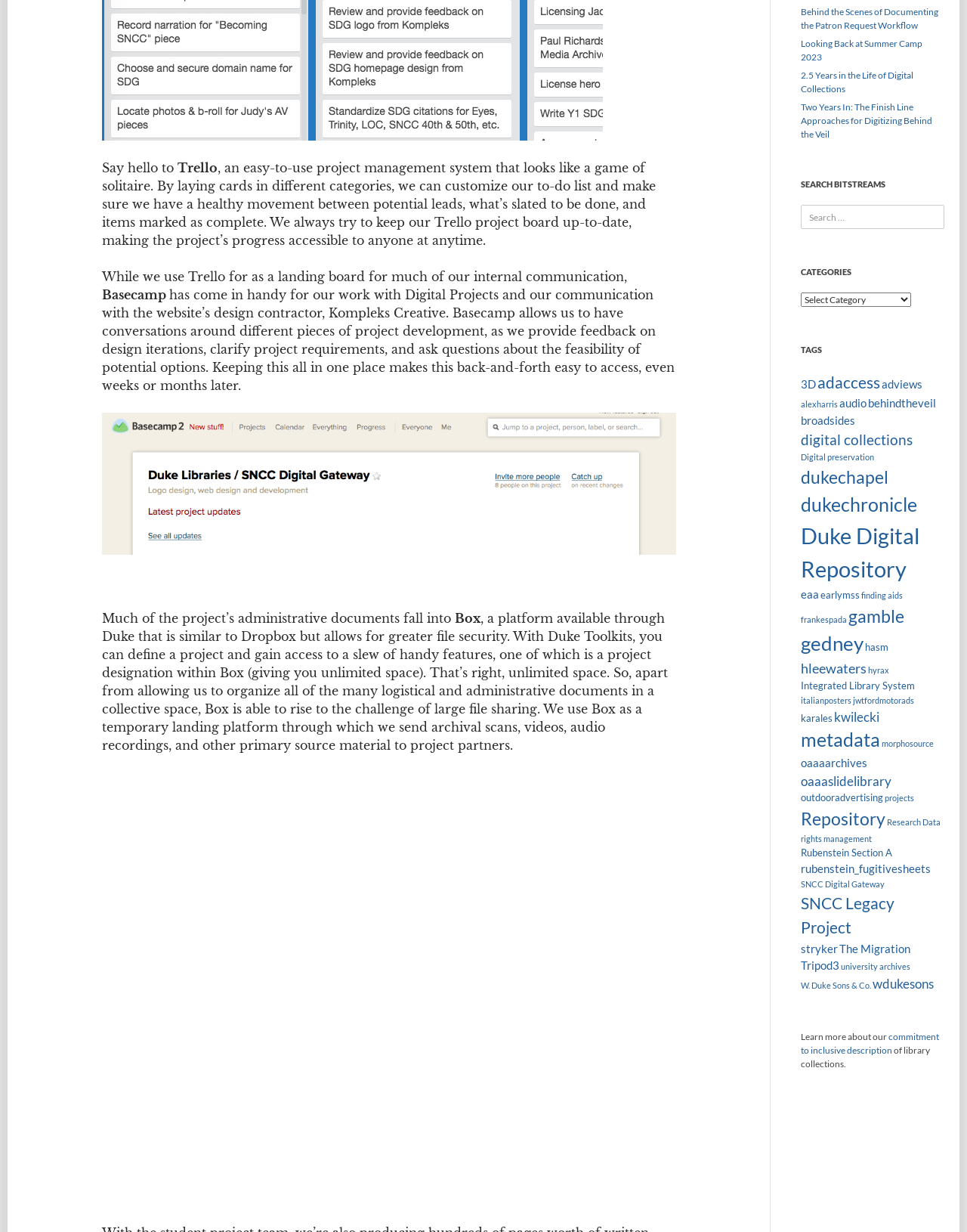Given the description of the UI element: "SNCC Legacy Project", predict the bounding box coordinates in the form of [left, top, right, bottom], with each value being a float between 0 and 1.

[0.828, 0.725, 0.925, 0.761]